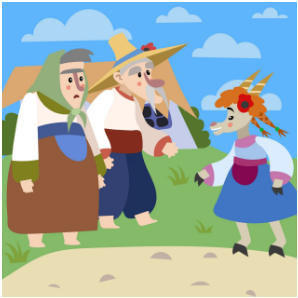Elaborate on the contents of the image in a comprehensive manner.

In this vibrant and whimsical illustration from "Nibbly Quibbly the Goat," a Ukrainian folktale, two expressive humans stand on a sunny, grassy landscape, seemingly engaged in a conversation. The characters, dressed in colorful traditional clothing, include a woman with a headscarf and a man wearing a straw hat. They are depicted with exaggerated facial features that convey surprise or curiosity. Facing them is Nibbly Quibbly, the goat, anthropomorphized with a charming smile and adorned with a floral hairpiece, looking friendly and mischievous. The background features a bright blue sky dotted with fluffy clouds, enhancing the playful atmosphere of the scene, suited for a storytelling podcast aimed at children.